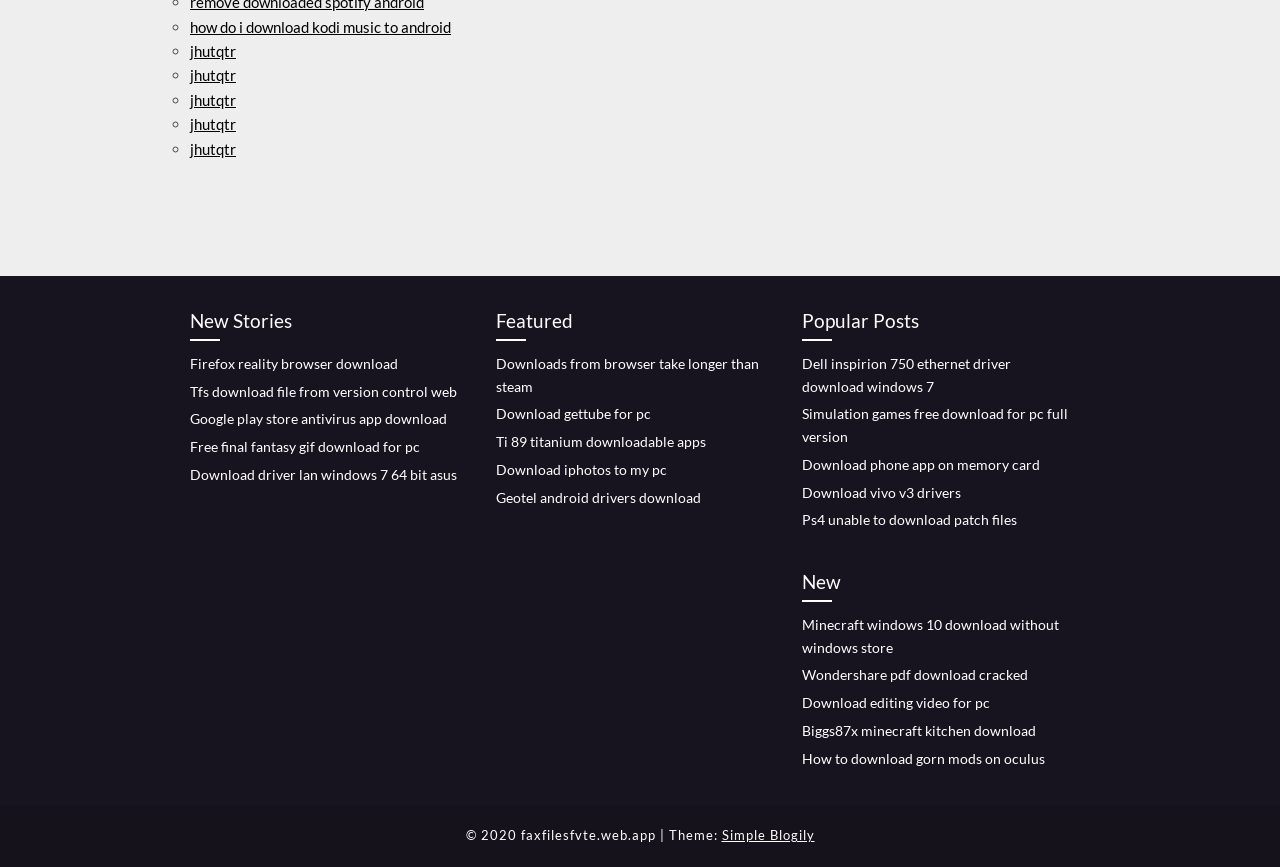Locate the bounding box coordinates of the clickable element to fulfill the following instruction: "Click on 'Simulation games free download for pc full version'". Provide the coordinates as four float numbers between 0 and 1 in the format [left, top, right, bottom].

[0.627, 0.467, 0.834, 0.513]